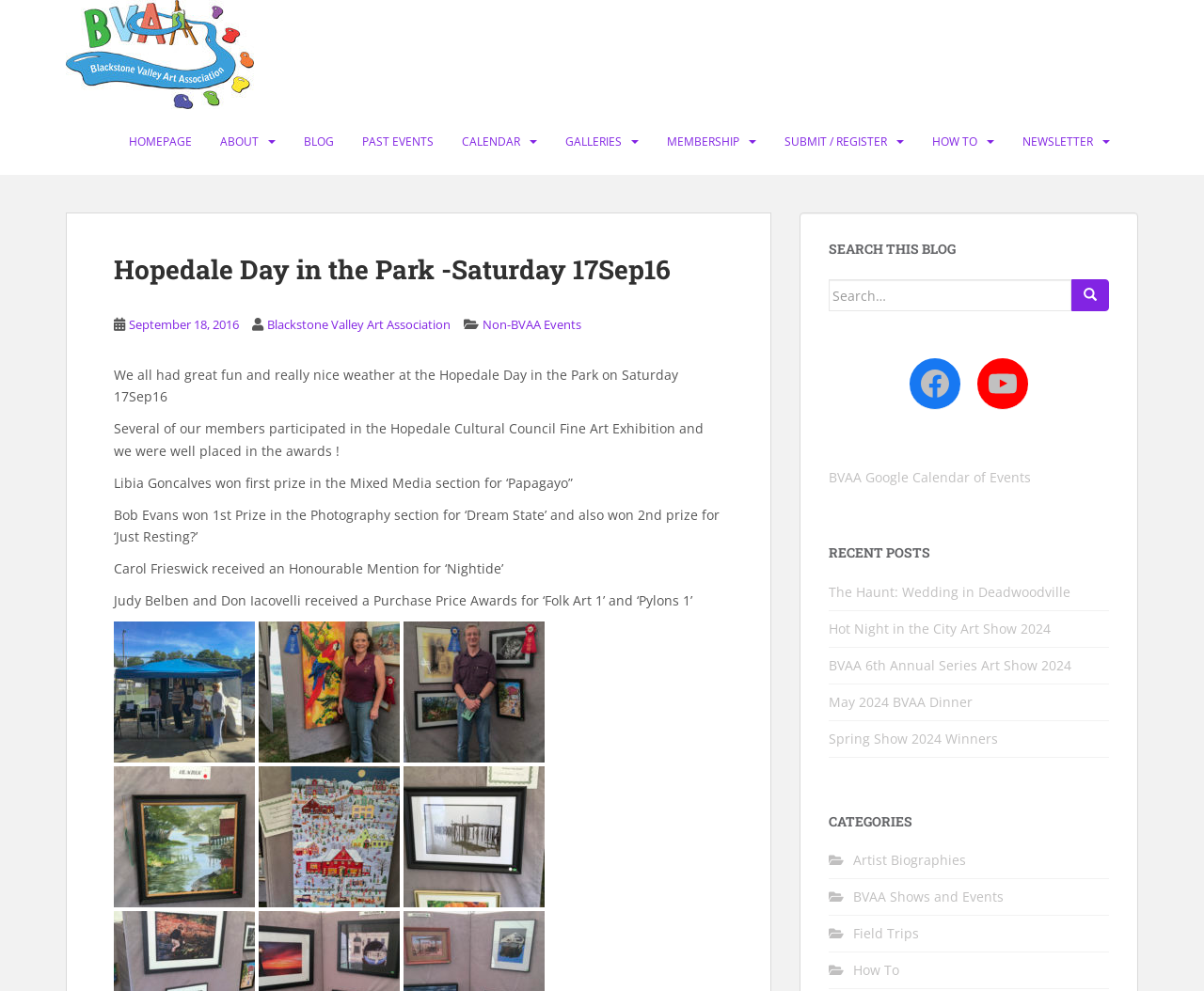Please provide the bounding box coordinates for the element that needs to be clicked to perform the instruction: "Check the 'RECENT POSTS'". The coordinates must consist of four float numbers between 0 and 1, formatted as [left, top, right, bottom].

[0.688, 0.55, 0.921, 0.565]